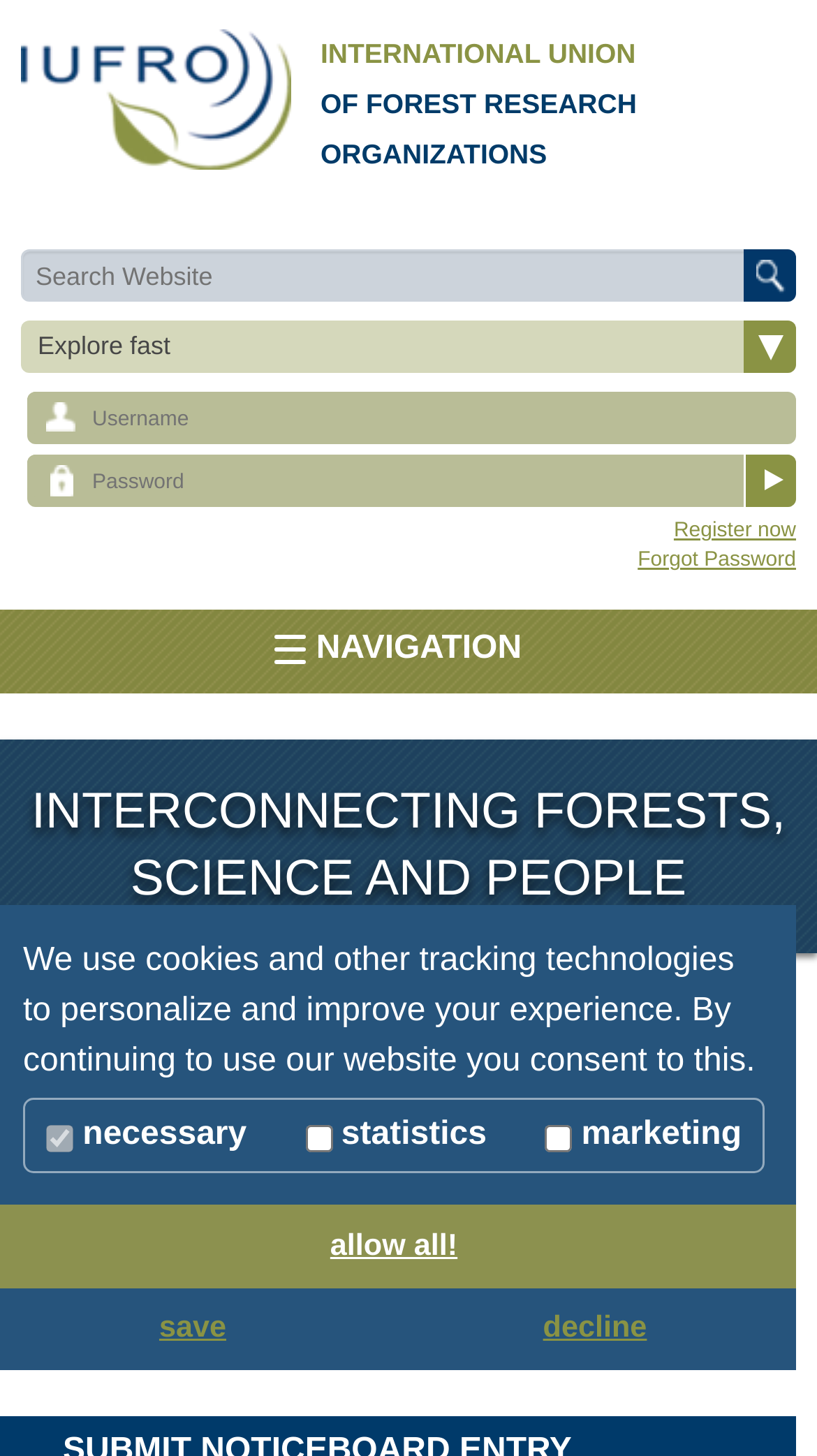Can you identify the bounding box coordinates of the clickable region needed to carry out this instruction: 'Go to the home page'? The coordinates should be four float numbers within the range of 0 to 1, stated as [left, top, right, bottom].

[0.026, 0.702, 0.15, 0.719]